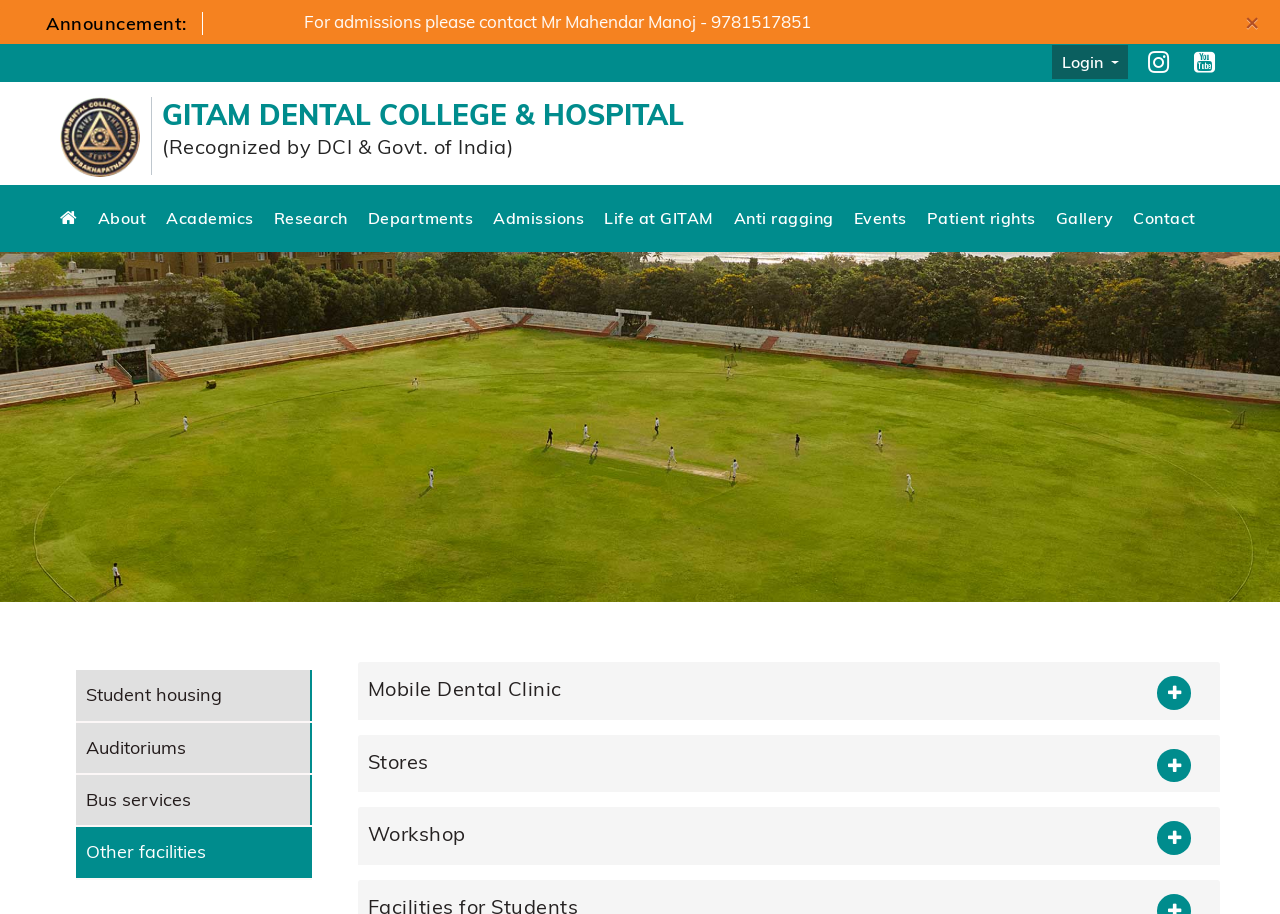Determine the bounding box coordinates of the clickable area required to perform the following instruction: "View the admissions information". The coordinates should be represented as four float numbers between 0 and 1: [left, top, right, bottom].

[0.385, 0.228, 0.456, 0.25]